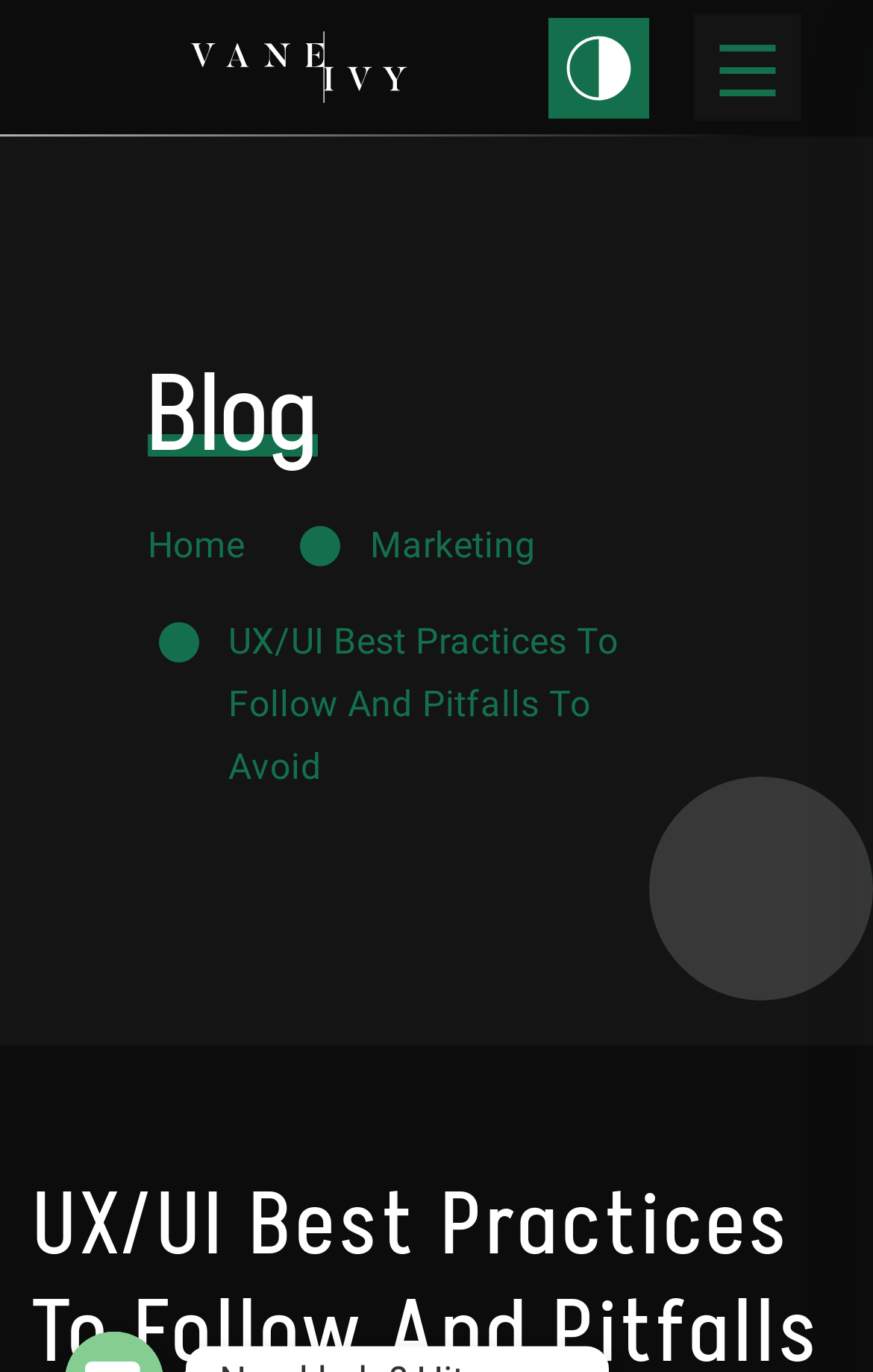Bounding box coordinates should be in the format (top-left x, top-left y, bottom-right x, bottom-right y) and all values should be floating point numbers between 0 and 1. Determine the bounding box coordinate for the UI element described as: parent_node: Home

[0.21, 0.0, 0.473, 0.098]